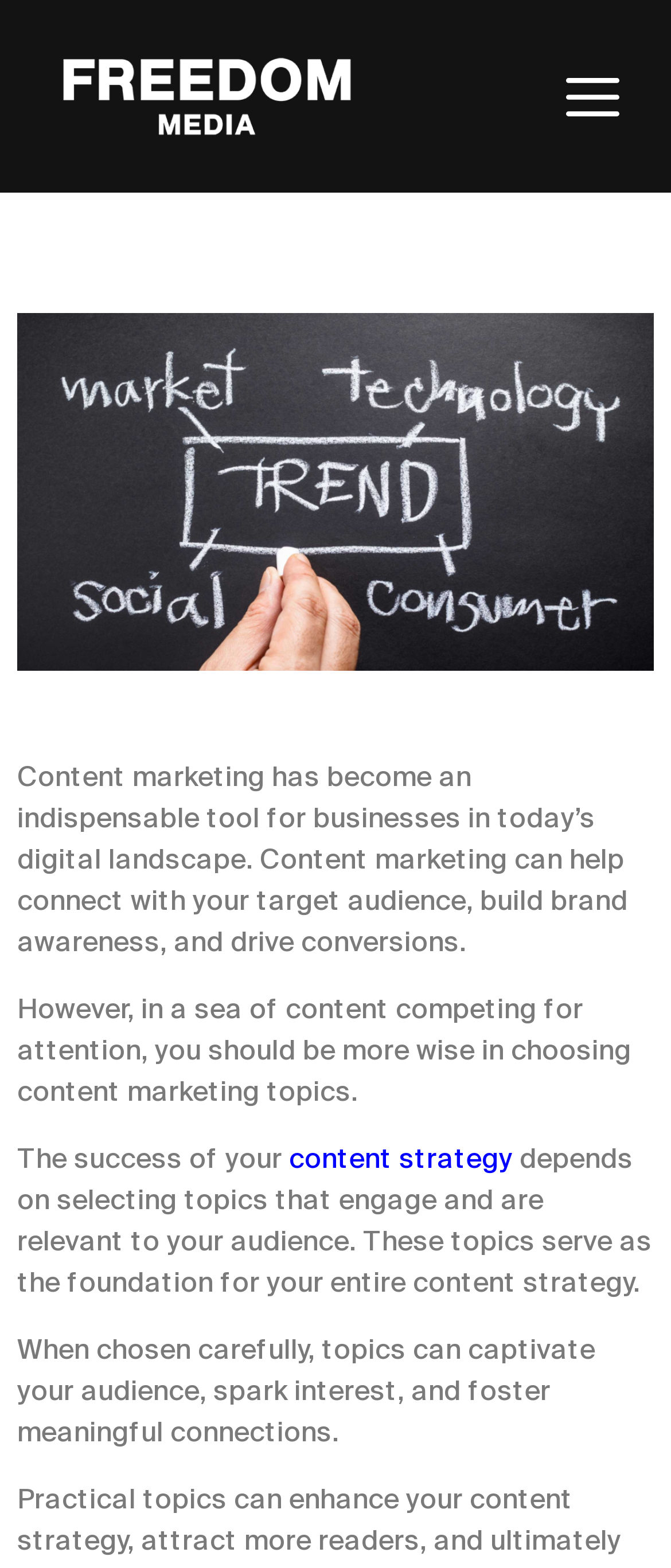Using the element description: "by Ankita", determine the bounding box coordinates for the specified UI element. The coordinates should be four float numbers between 0 and 1, [left, top, right, bottom].

None